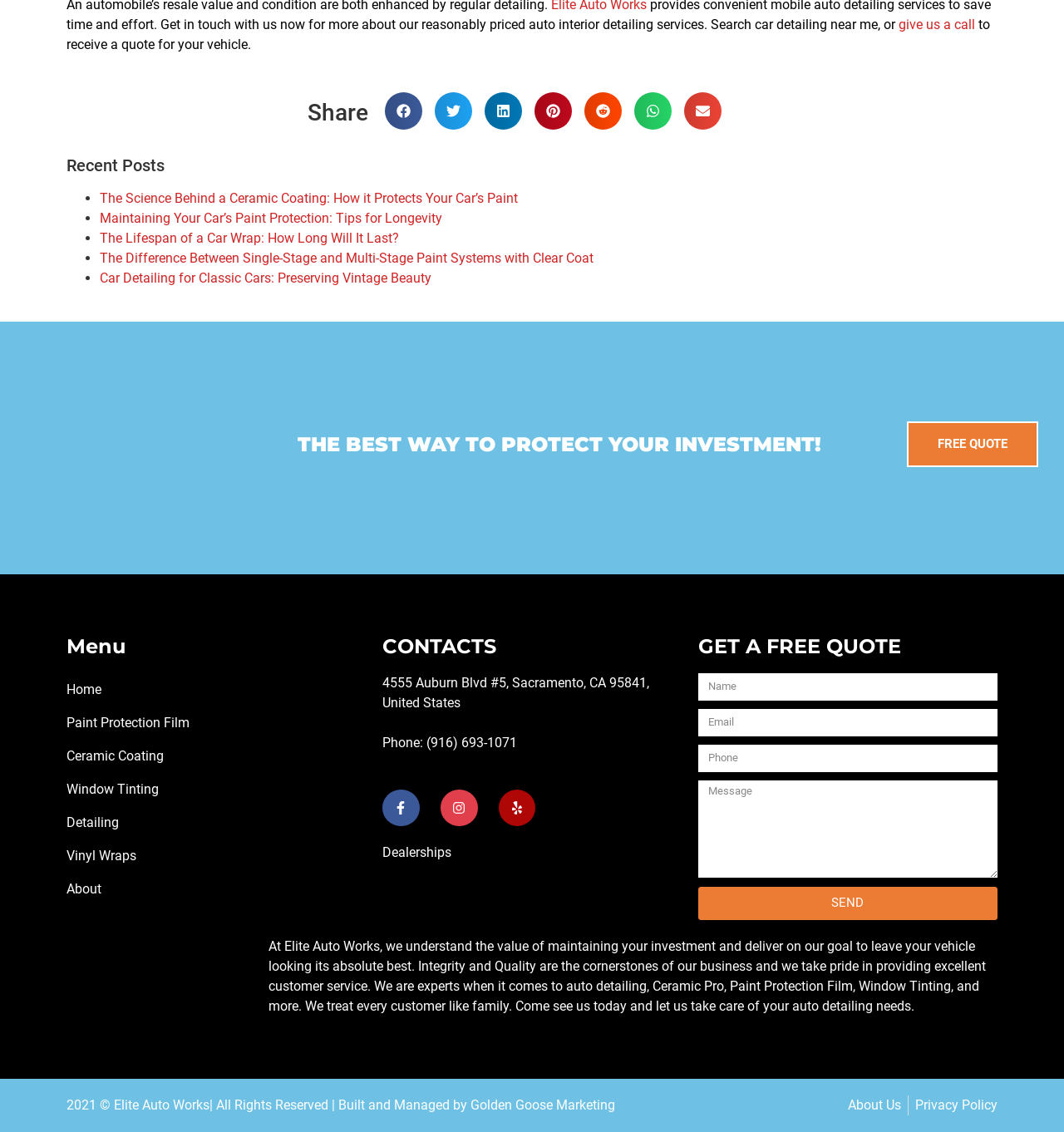Please provide a one-word or short phrase answer to the question:
What is the business's phone number?

(916) 693-1071